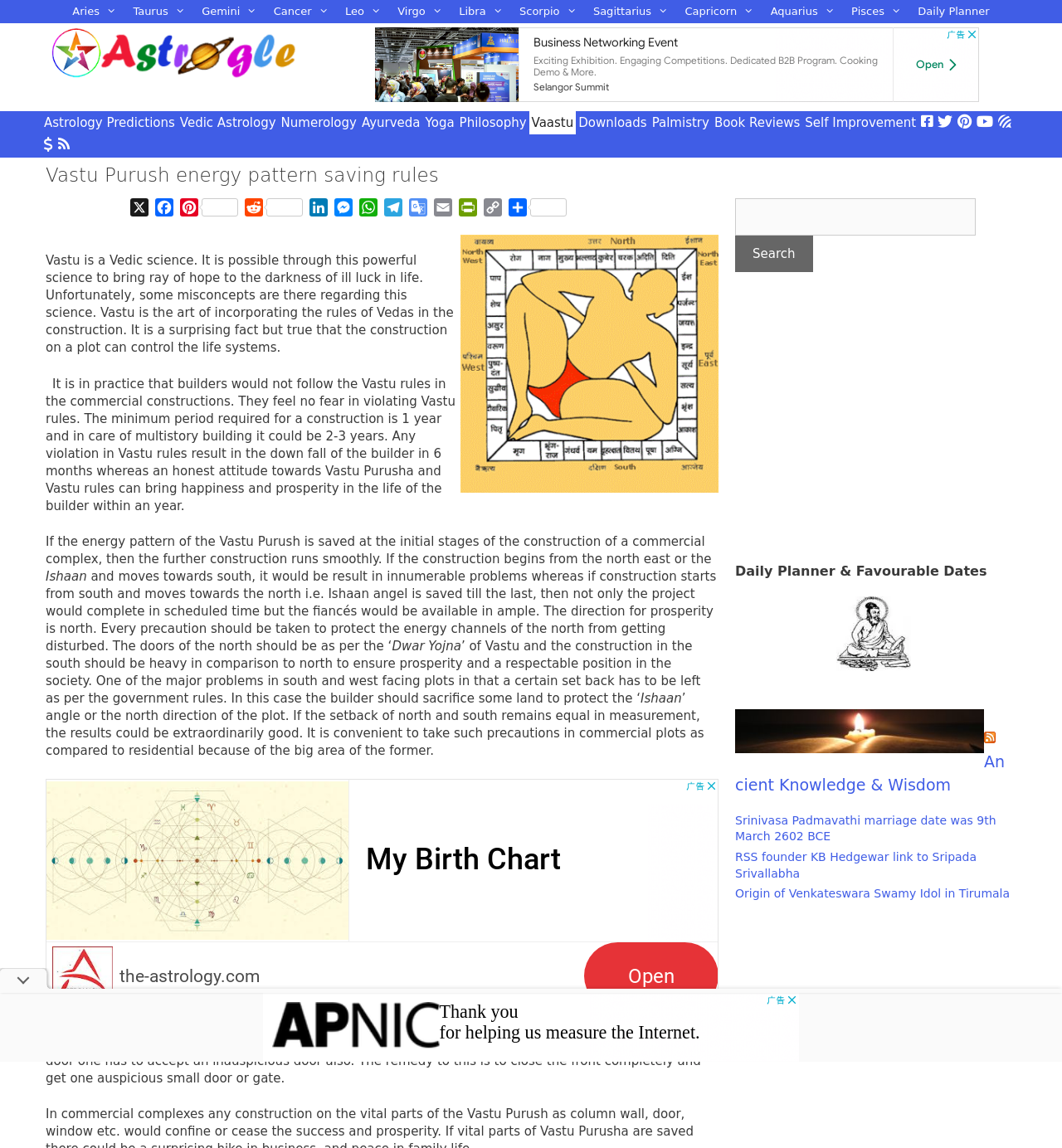Determine the bounding box coordinates of the clickable region to carry out the instruction: "Search".

[0.692, 0.205, 0.765, 0.237]